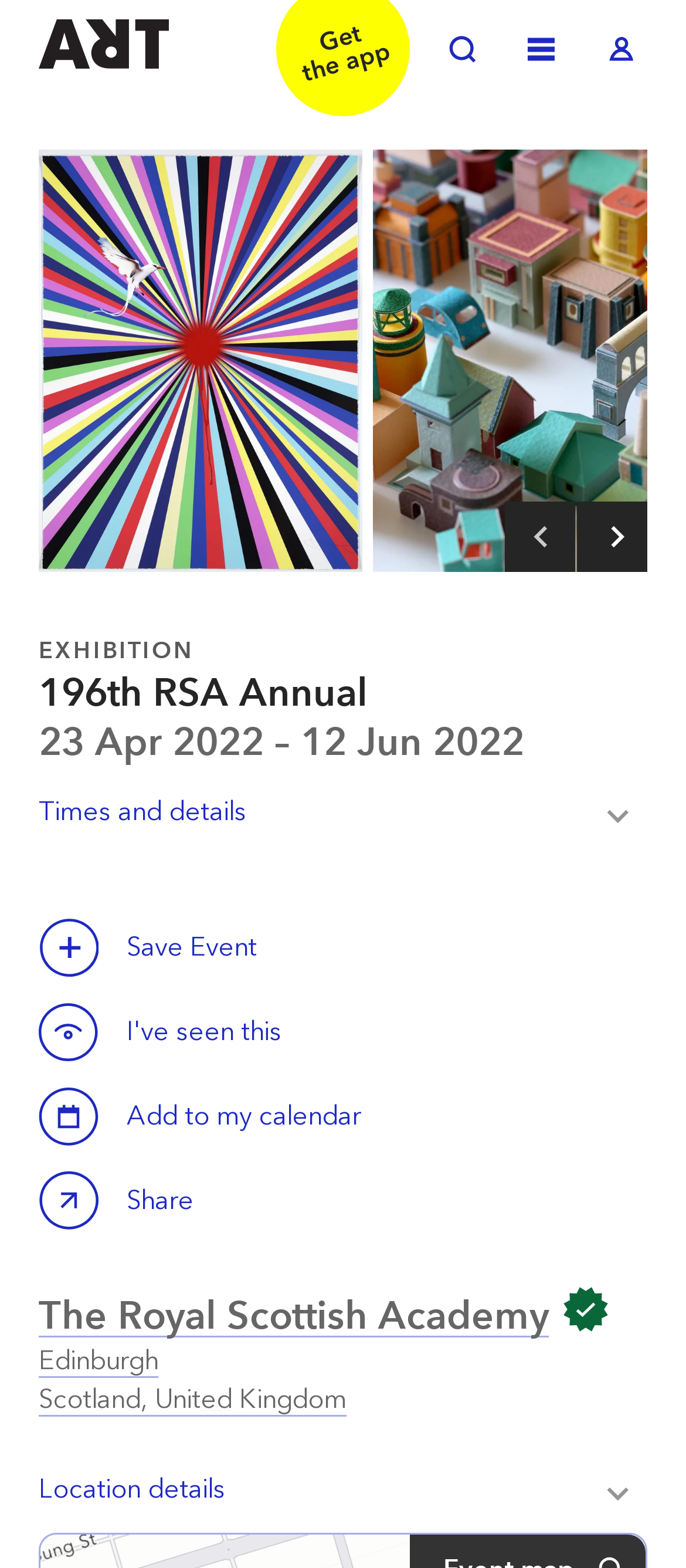Identify the bounding box for the described UI element. Provide the coordinates in (top-left x, top-left y, bottom-right x, bottom-right y) format with values ranging from 0 to 1: aria-label="Zoom in"

[0.056, 0.095, 0.527, 0.365]